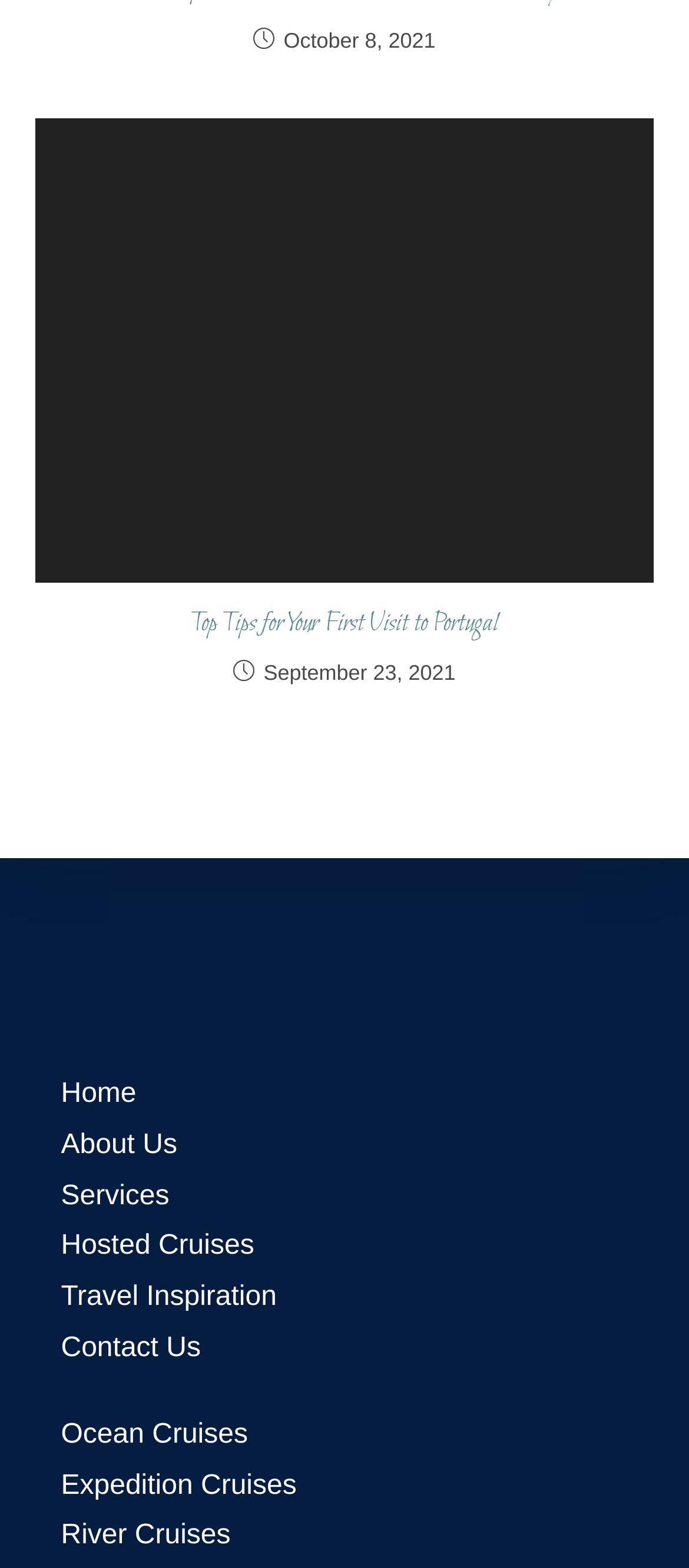Please find the bounding box coordinates of the section that needs to be clicked to achieve this instruction: "Go to Home page".

[0.088, 0.688, 0.198, 0.707]